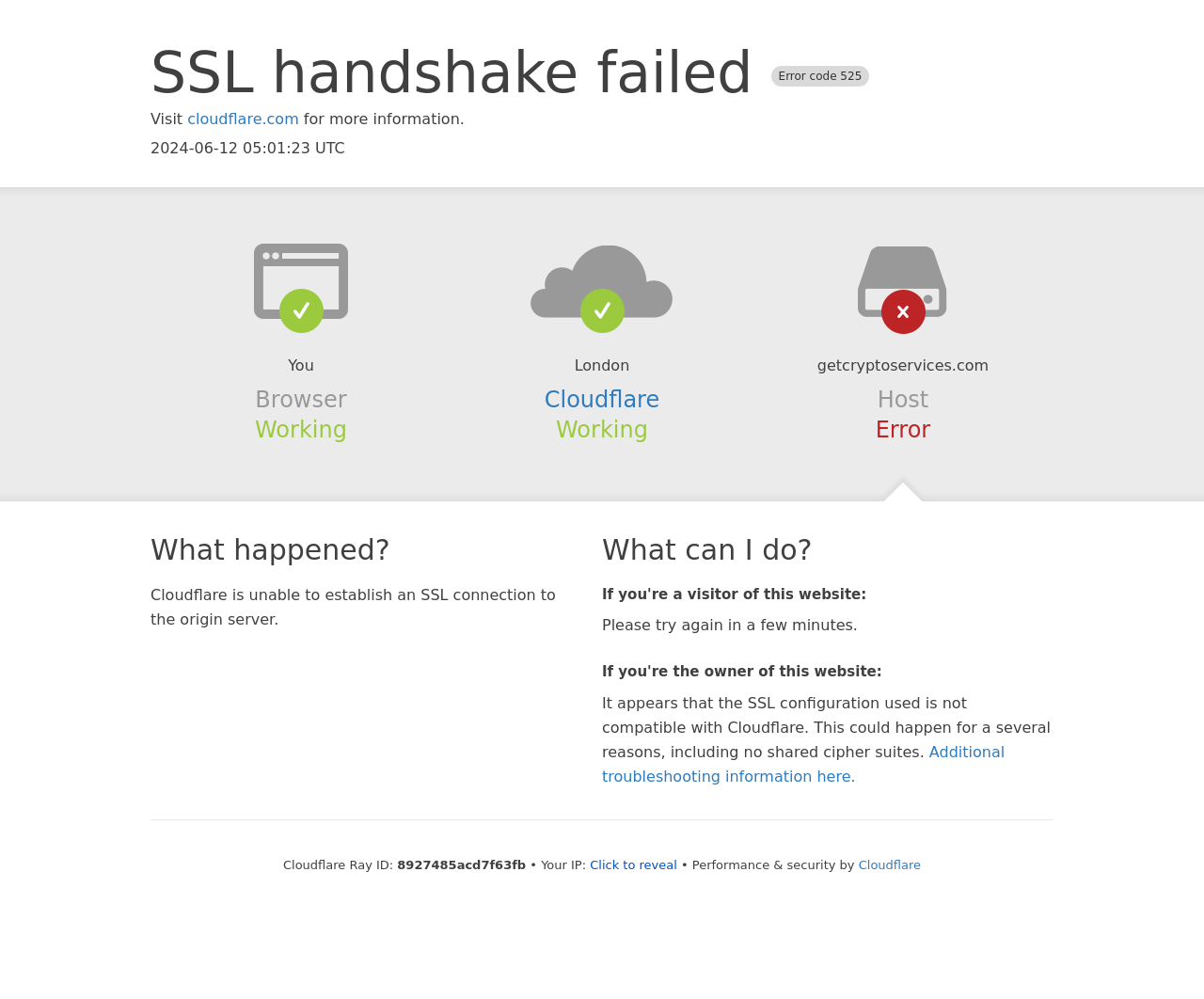Given the description alt="Honor", predict the bounding box coordinates of the UI element. Ensure the coordinates are in the format (top-left x, top-left y, bottom-right x, bottom-right y) and all values are between 0 and 1.

None